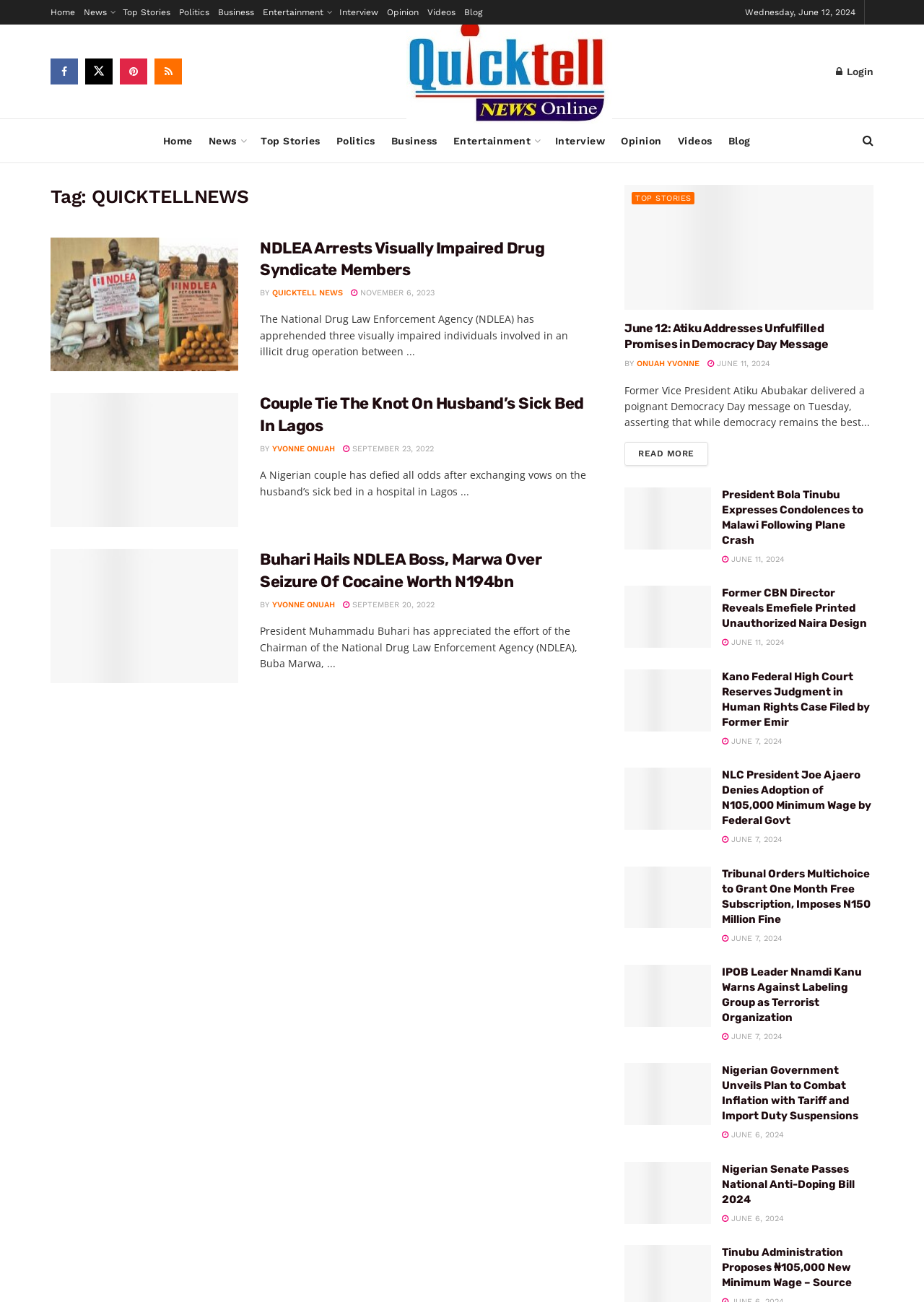Identify the bounding box of the HTML element described here: "Quicktell News". Provide the coordinates as four float numbers between 0 and 1: [left, top, right, bottom].

[0.295, 0.221, 0.371, 0.229]